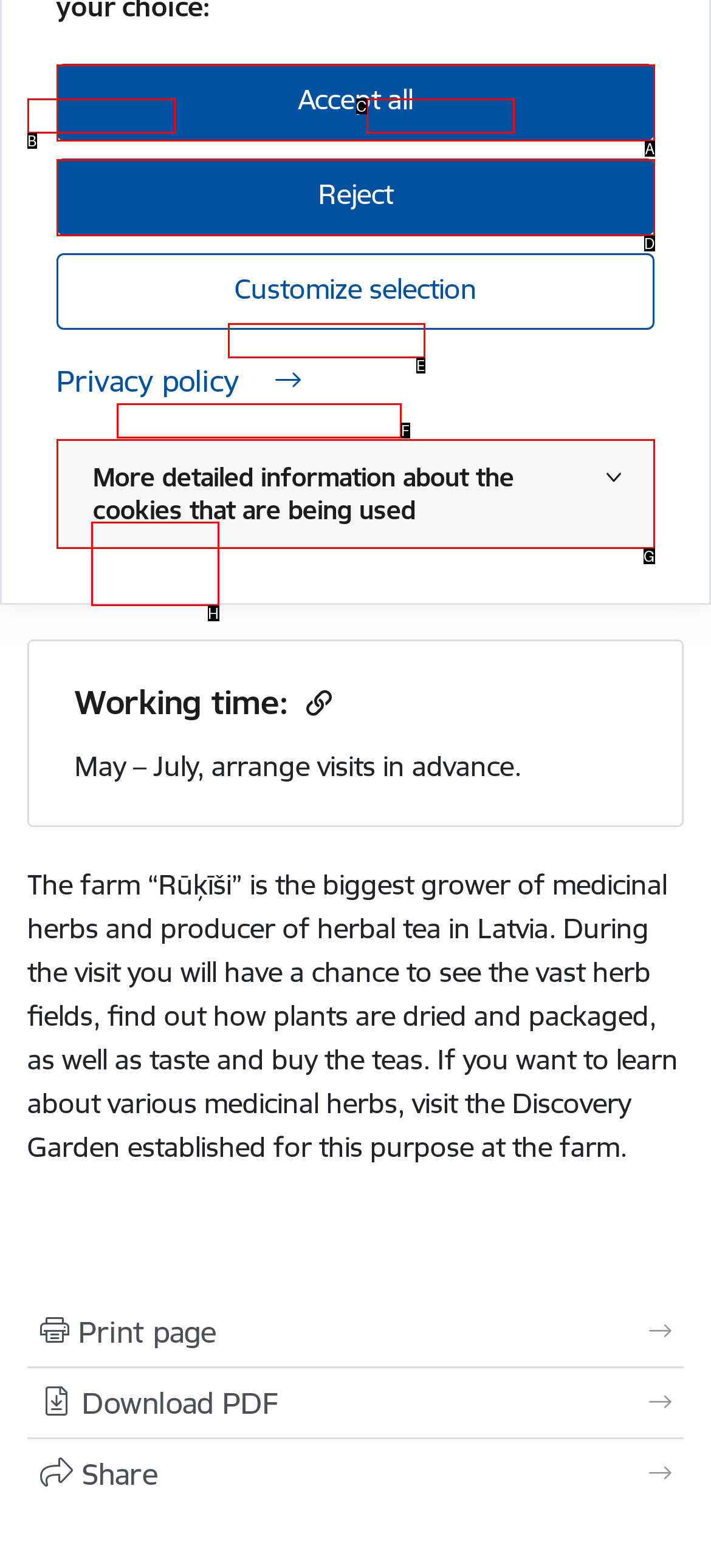From the given choices, indicate the option that best matches: rukisuteja@navigator.lv
State the letter of the chosen option directly.

F